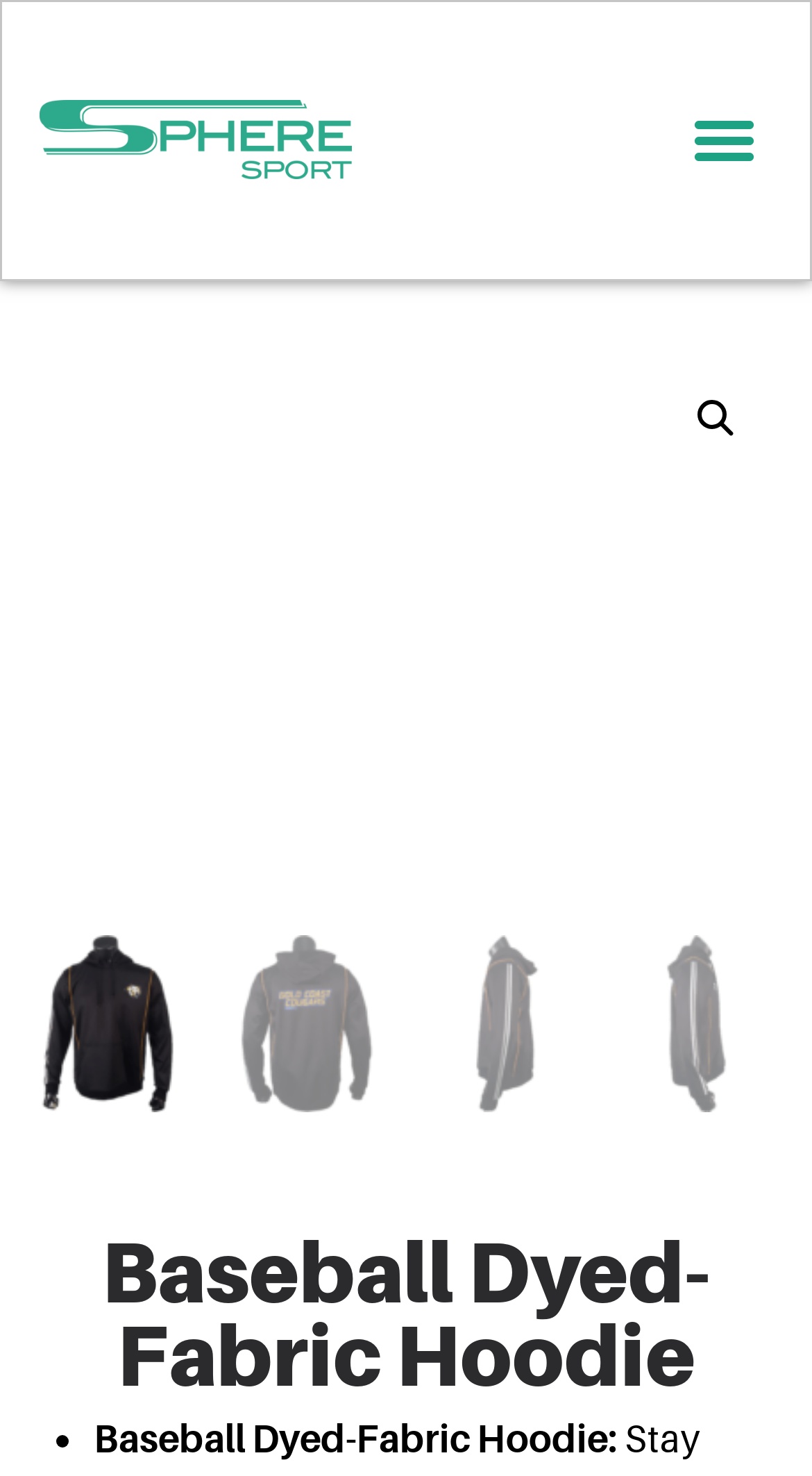Locate and provide the bounding box coordinates for the HTML element that matches this description: "Menu".

[0.832, 0.062, 0.951, 0.128]